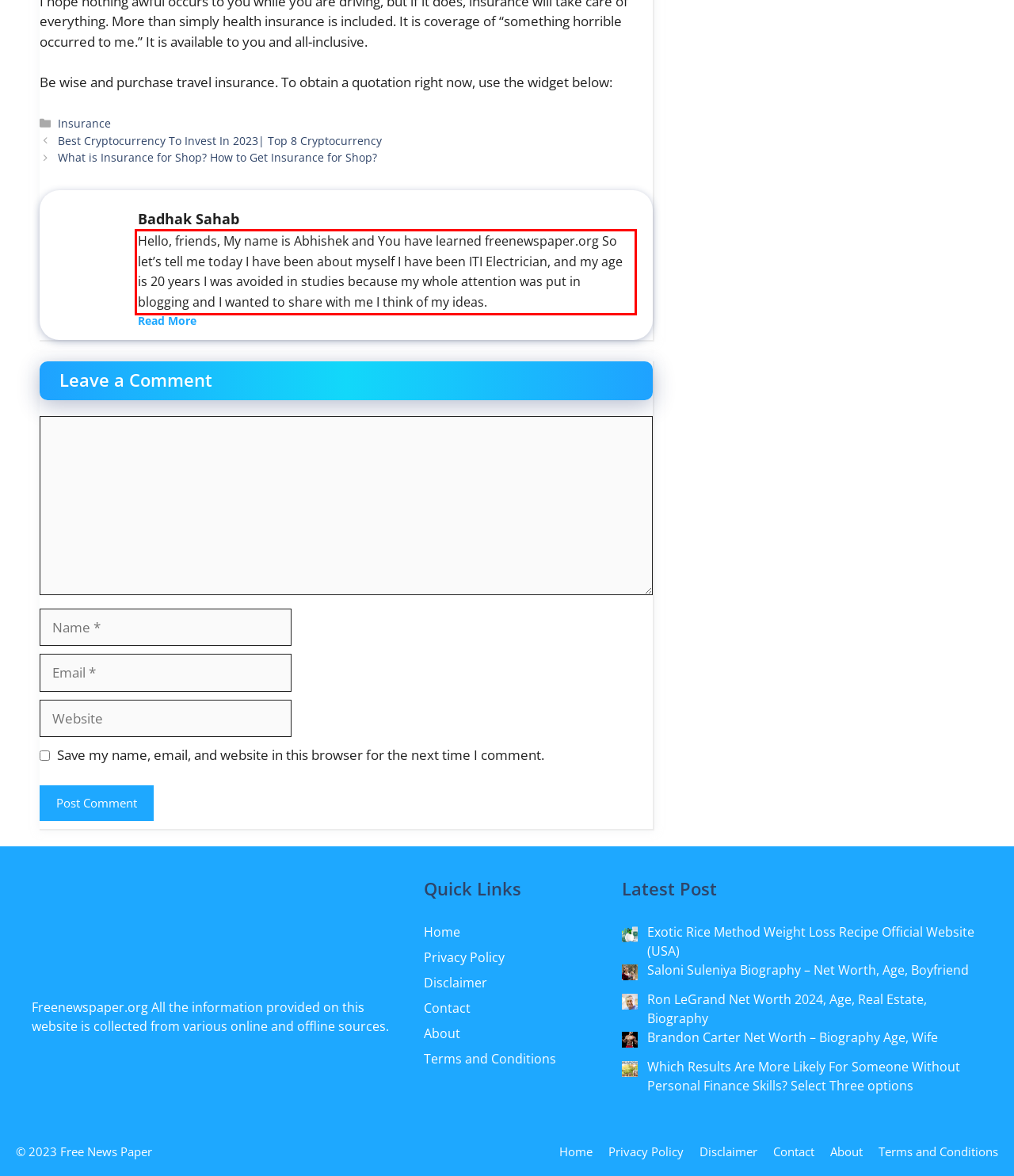Please use OCR to extract the text content from the red bounding box in the provided webpage screenshot.

Hello, friends, My name is Abhishek and You have learned freenewspaper.org So let’s tell me today I have been about myself I have been ITI Electrician, and my age is 20 years I was avoided in studies because my whole attention was put in blogging and I wanted to share with me I think of my ideas.